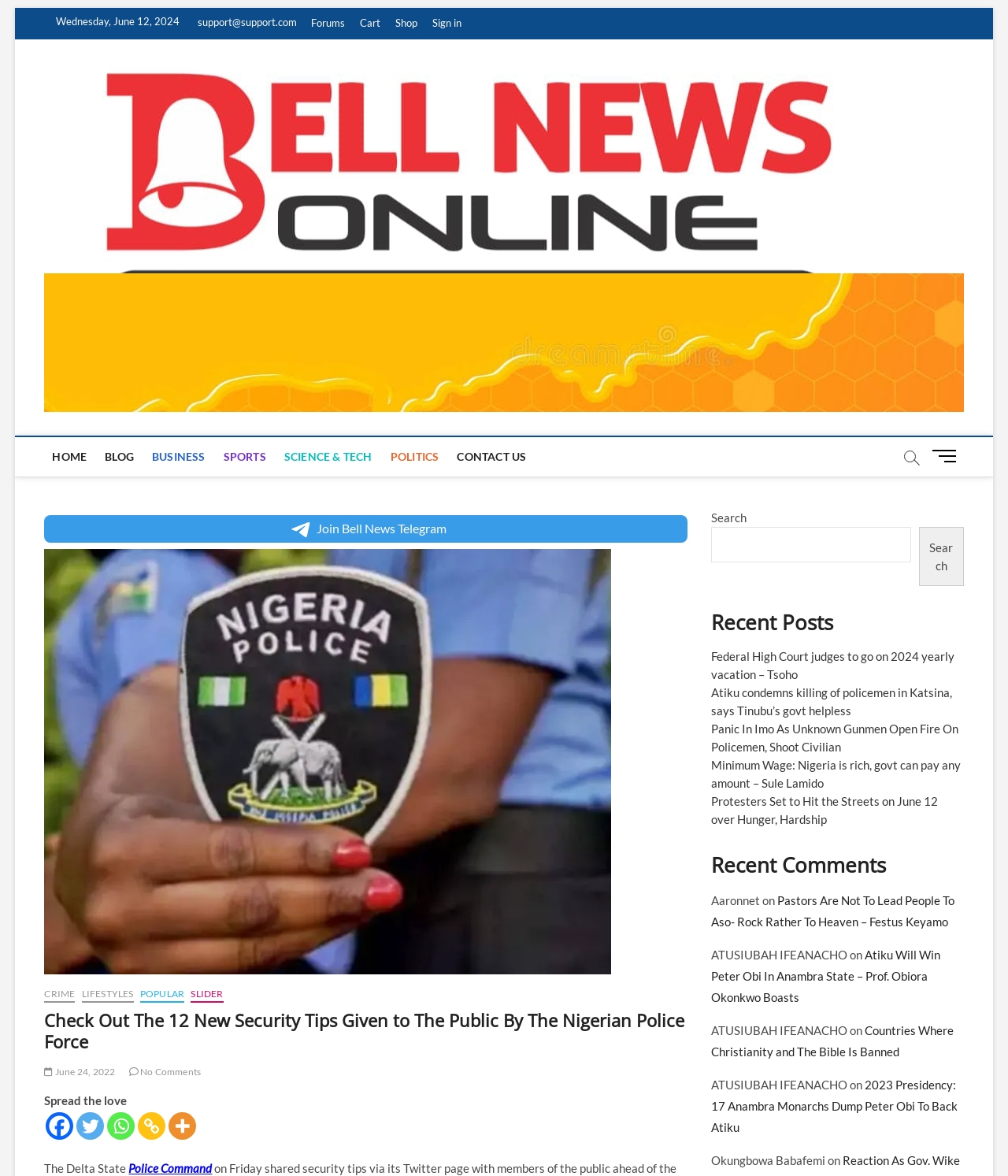Pinpoint the bounding box coordinates for the area that should be clicked to perform the following instruction: "Check out the 'Bell News'".

[0.895, 0.064, 0.967, 0.123]